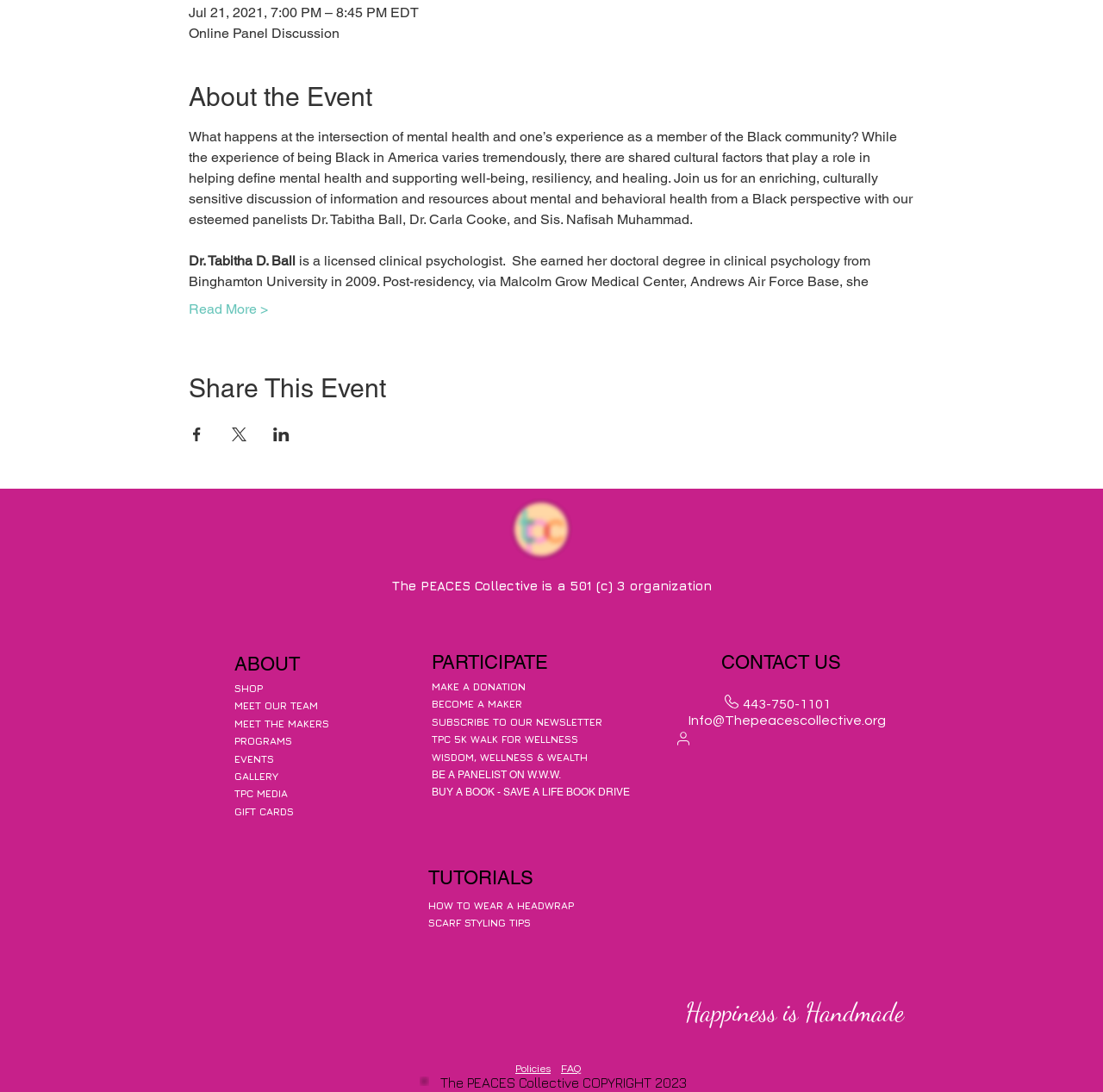Please identify the bounding box coordinates of the element on the webpage that should be clicked to follow this instruction: "Visit the About page". The bounding box coordinates should be given as four float numbers between 0 and 1, formatted as [left, top, right, bottom].

[0.212, 0.598, 0.272, 0.618]